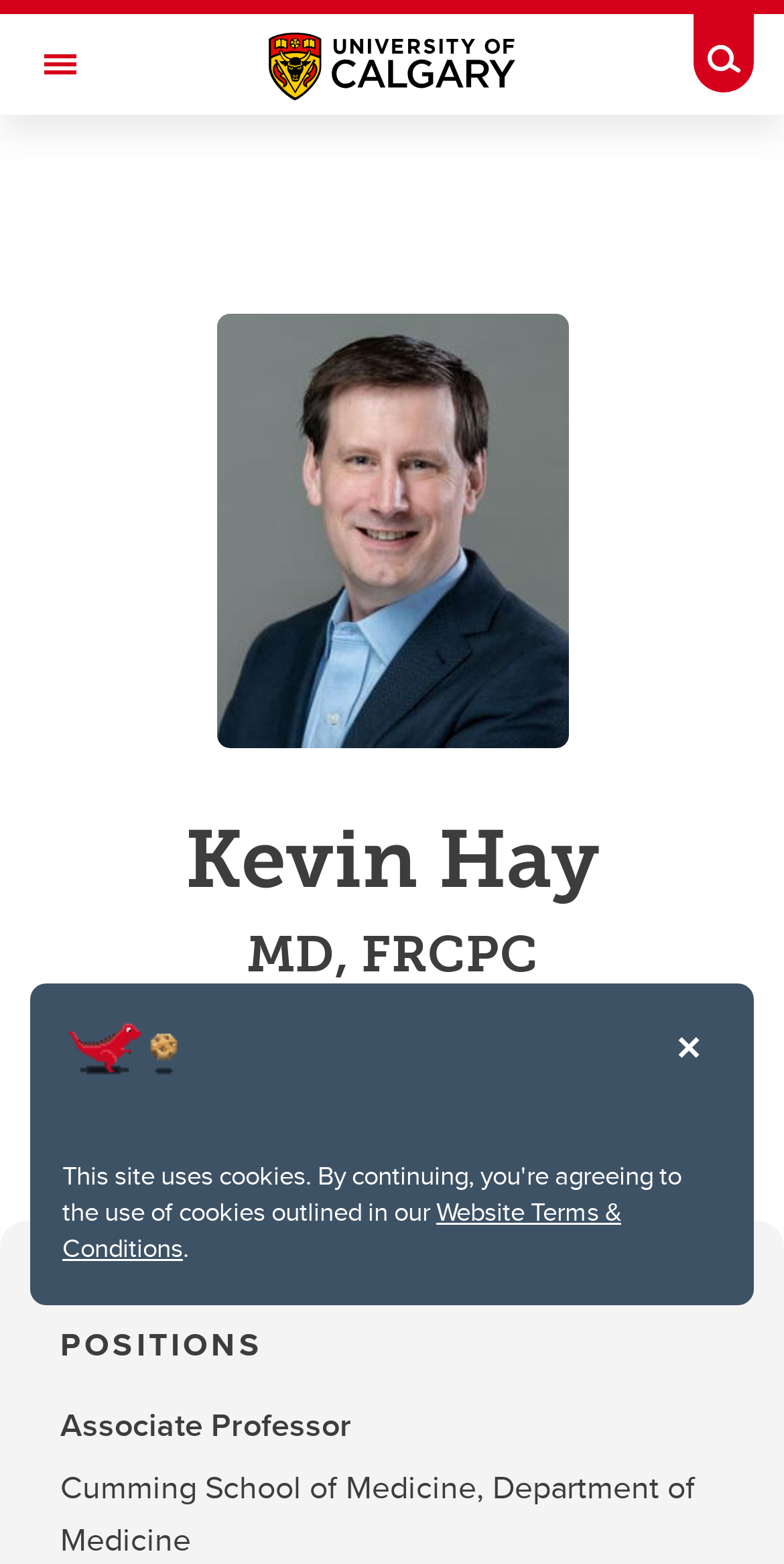Please provide the bounding box coordinates for the element that needs to be clicked to perform the following instruction: "Toggle the navigation". The coordinates should be given as four float numbers between 0 and 1, i.e., [left, top, right, bottom].

[0.038, 0.022, 0.115, 0.06]